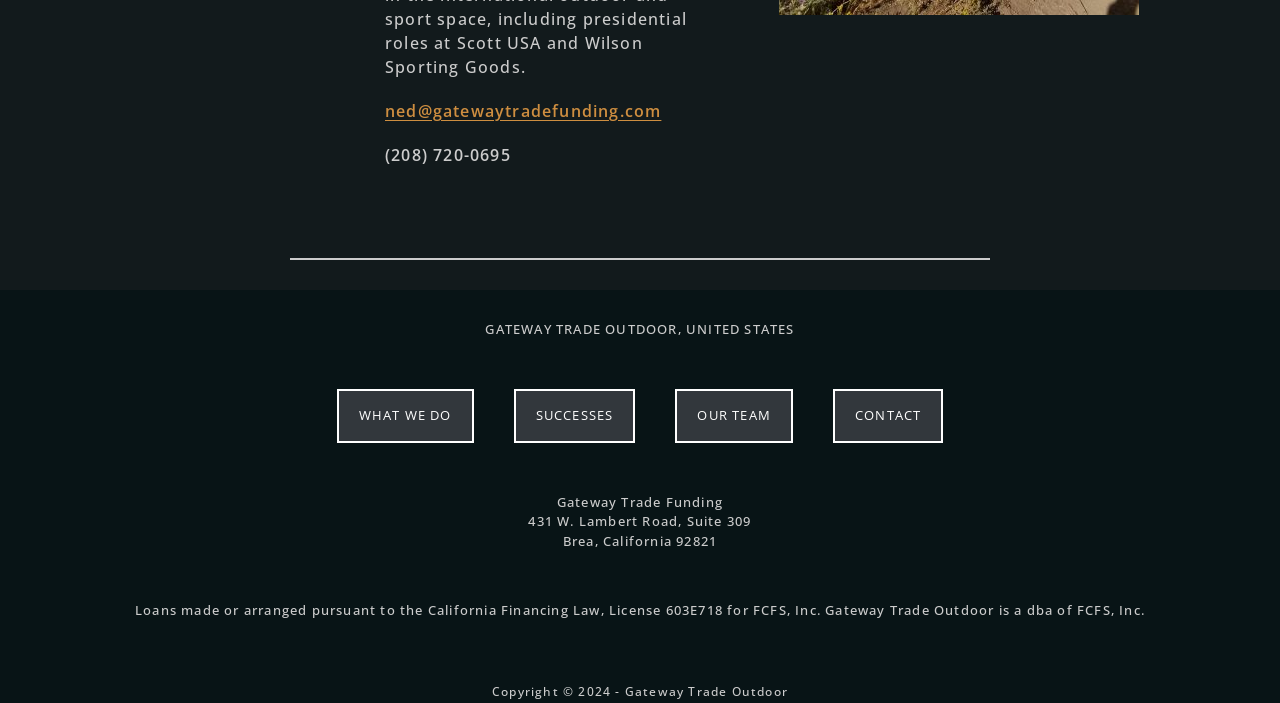What is the company's phone number?
Provide a detailed and extensive answer to the question.

I found the phone number by looking at the StaticText element with the content '(208) 720-0695' located at [0.301, 0.204, 0.399, 0.236].